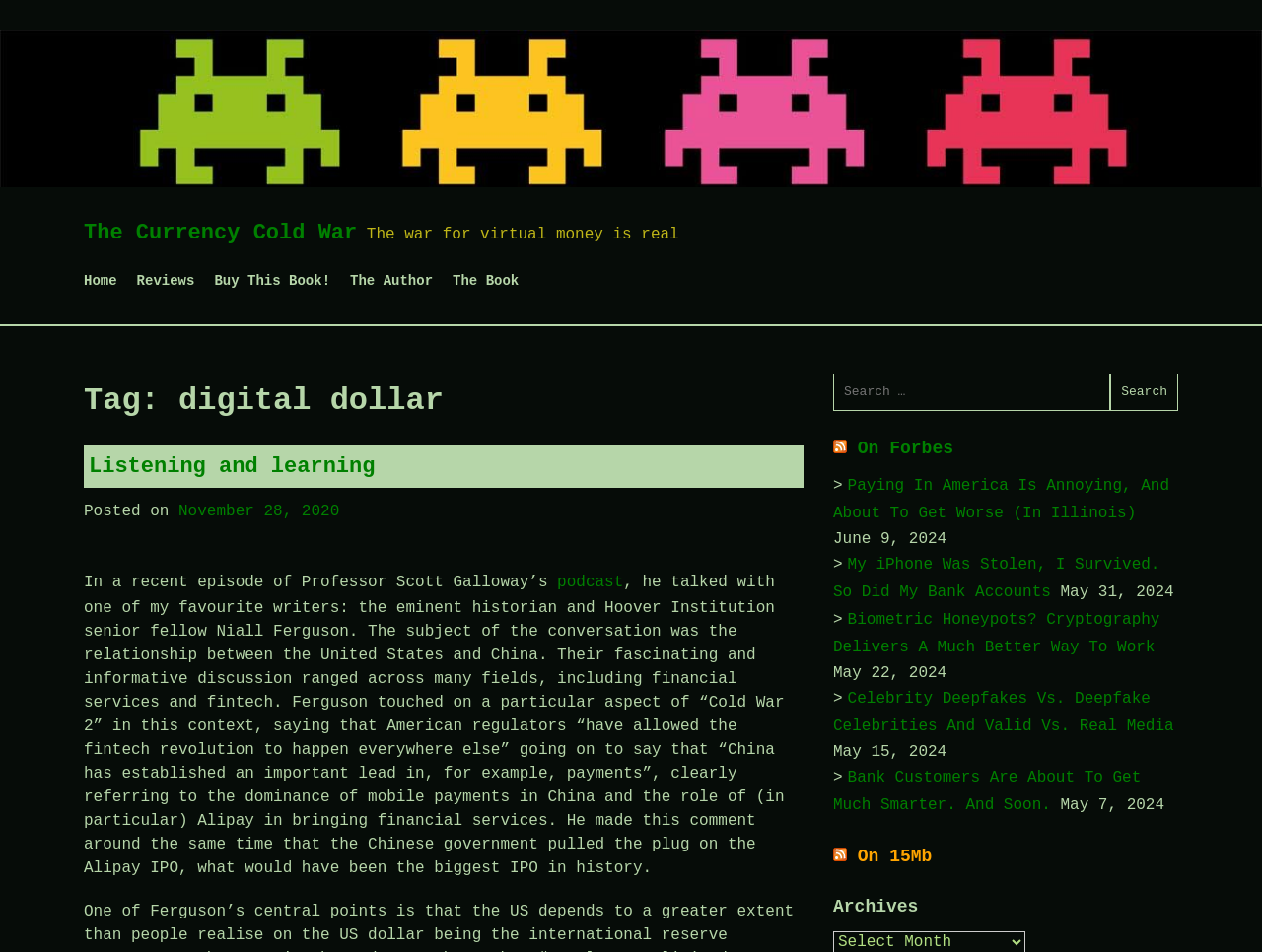Identify the bounding box coordinates of the element to click to follow this instruction: 'Search for something'. Ensure the coordinates are four float values between 0 and 1, provided as [left, top, right, bottom].

[0.66, 0.393, 0.934, 0.431]